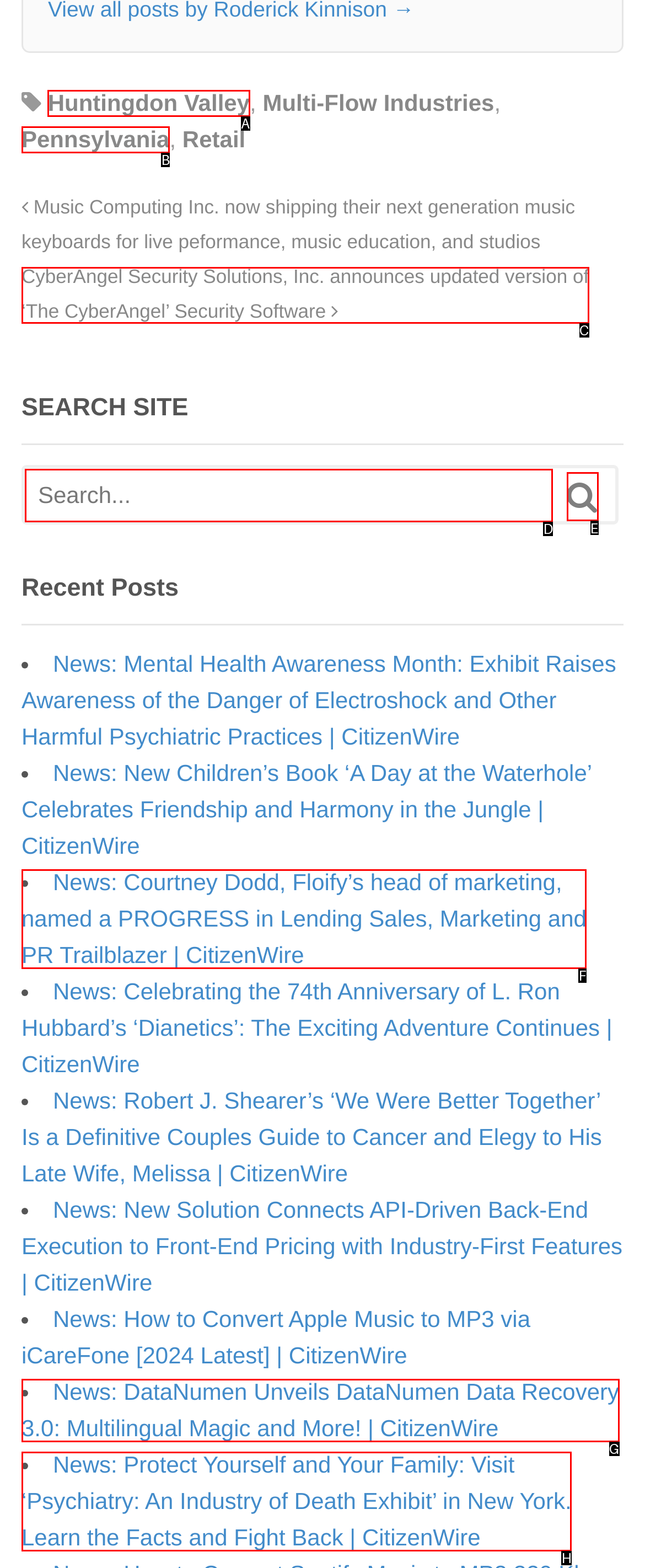Pick the option that corresponds to: input value="Search..." name="s" value="Search..."
Provide the letter of the correct choice.

D